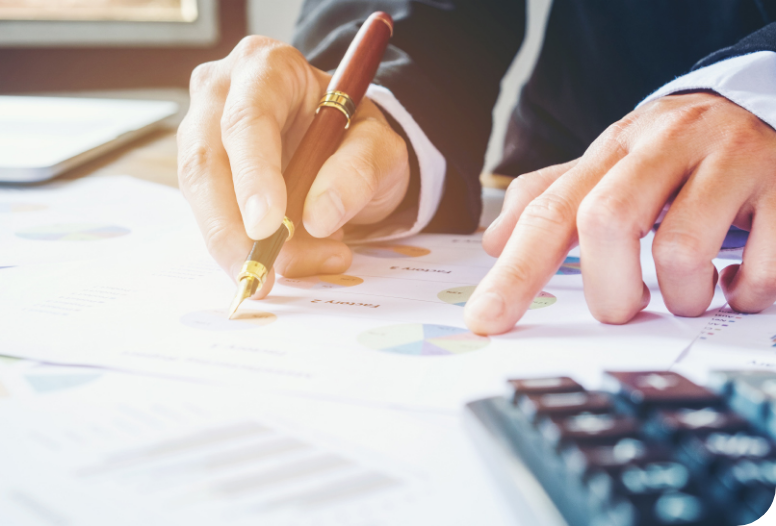What is the likely setting of the scene?
We need a detailed and meticulous answer to the question.

The backdrop hints at a business environment, likely in an office setting, where investment strategies are being meticulously assessed, reflecting a commitment to thorough financial oversight, which is a typical scenario in a professional office setting.